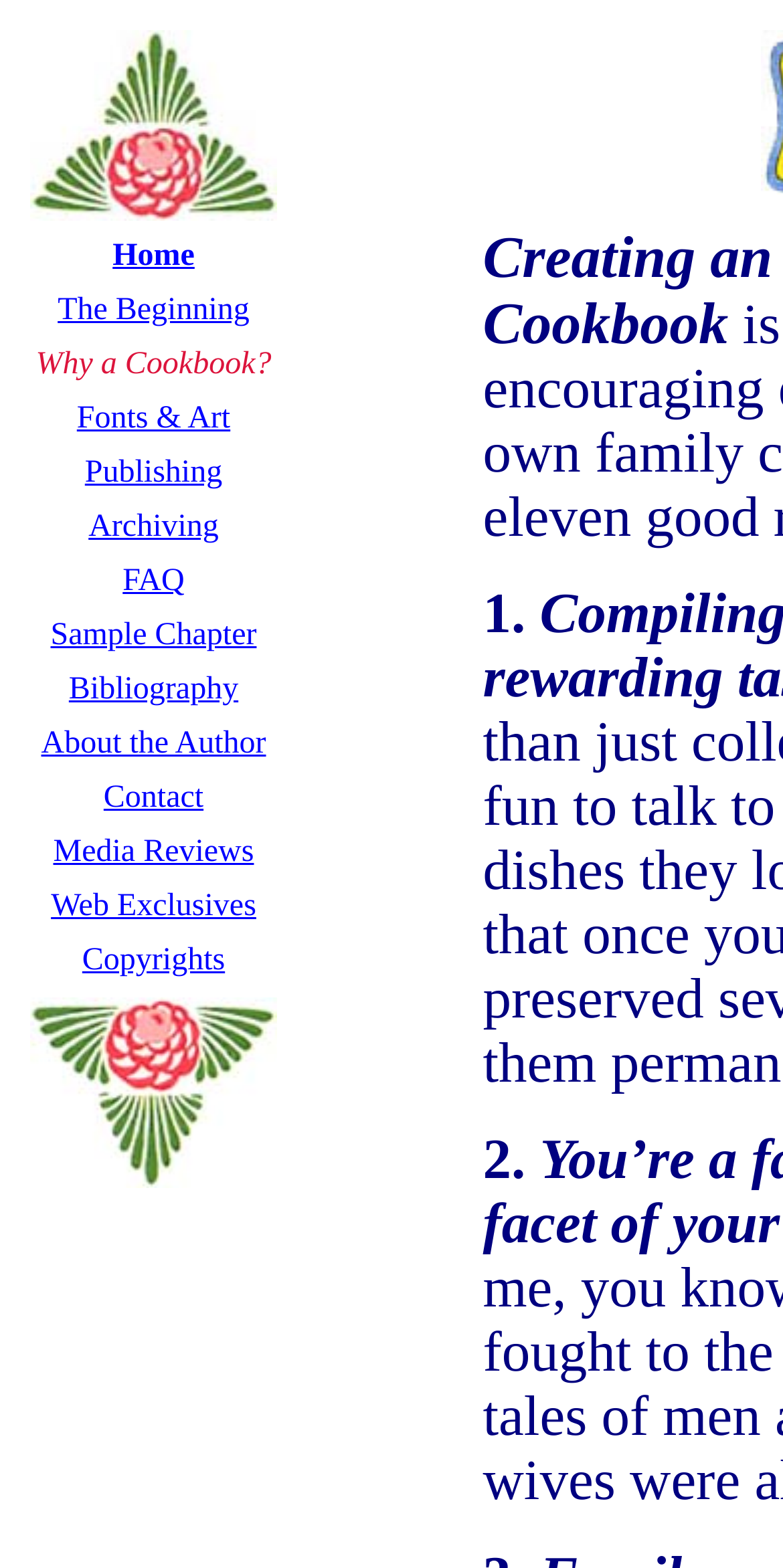How many table rows are there?
Use the information from the image to give a detailed answer to the question.

I counted the number of table rows in the layout table and found 24 rows in total, including the empty rows.